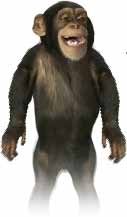Respond to the question below with a single word or phrase: What is the chimpanzee's stance?

friendly and approachable